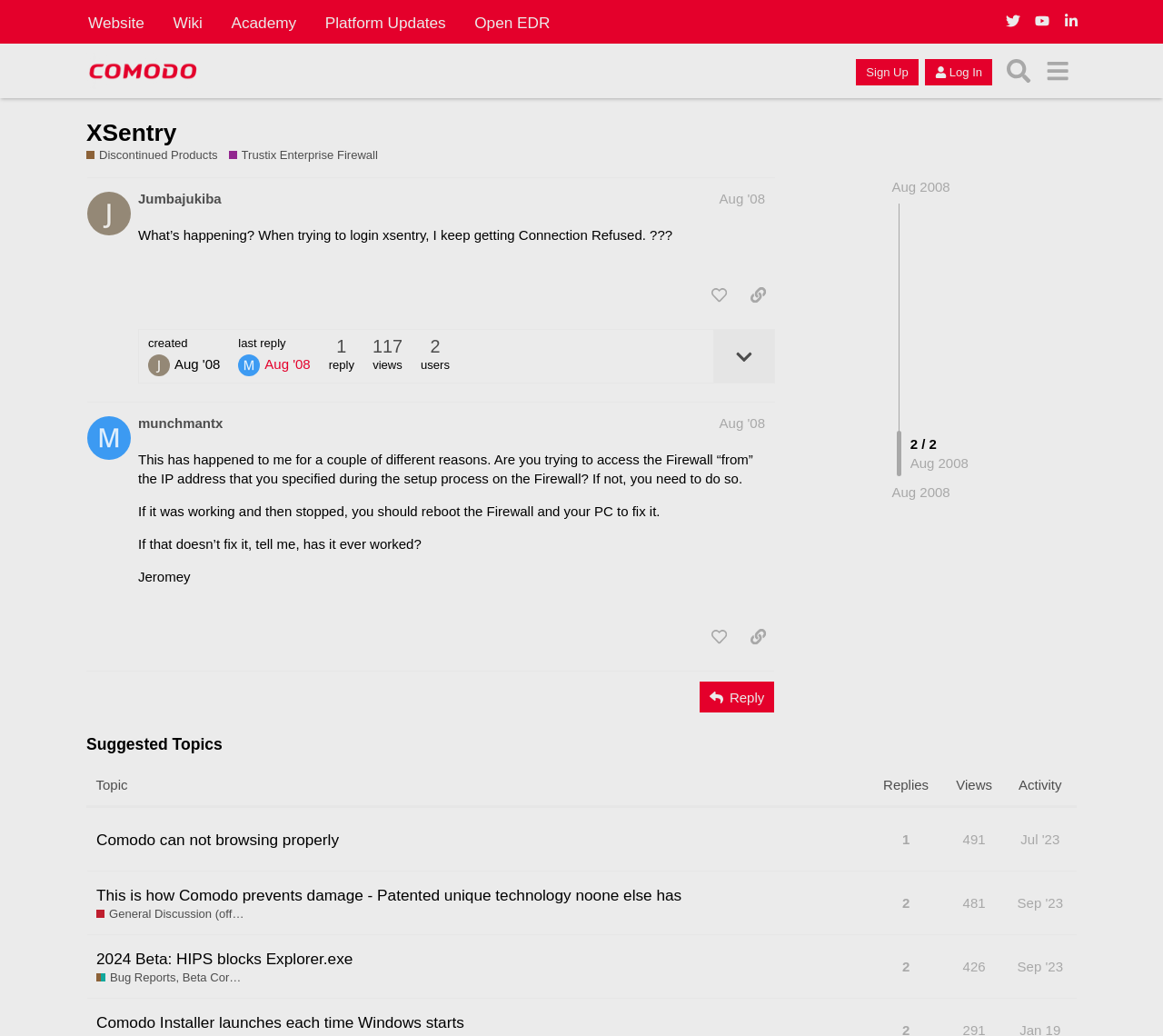Given the description 2024 Beta: HIPS blocks Explorer.exe, predict the bounding box coordinates of the UI element. Ensure the coordinates are in the format (top-left x, top-left y, bottom-right x, bottom-right y) and all values are between 0 and 1.

[0.083, 0.903, 0.303, 0.947]